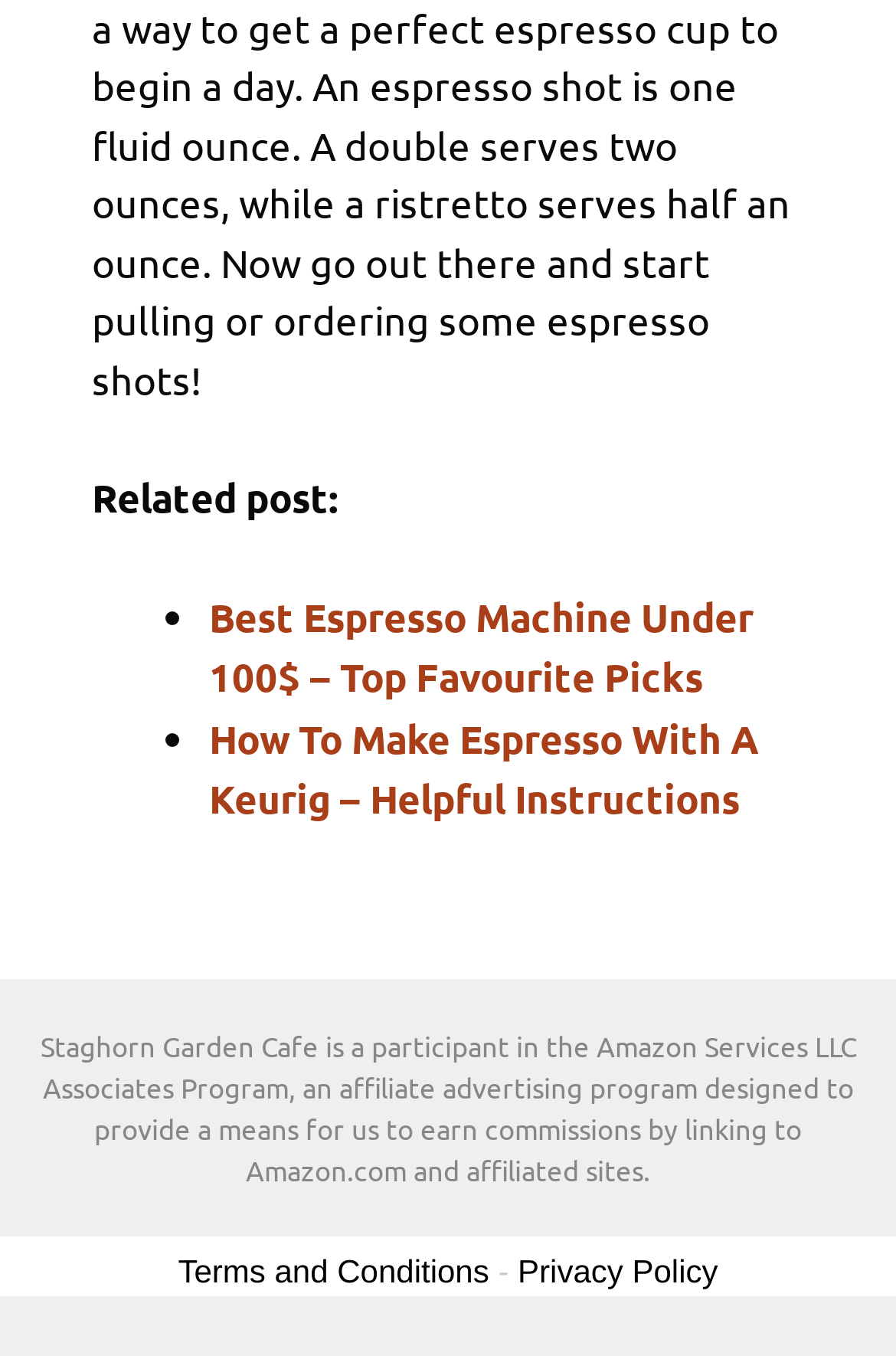Give a succinct answer to this question in a single word or phrase: 
What is the purpose of the links under 'Related post:'?

Show related articles